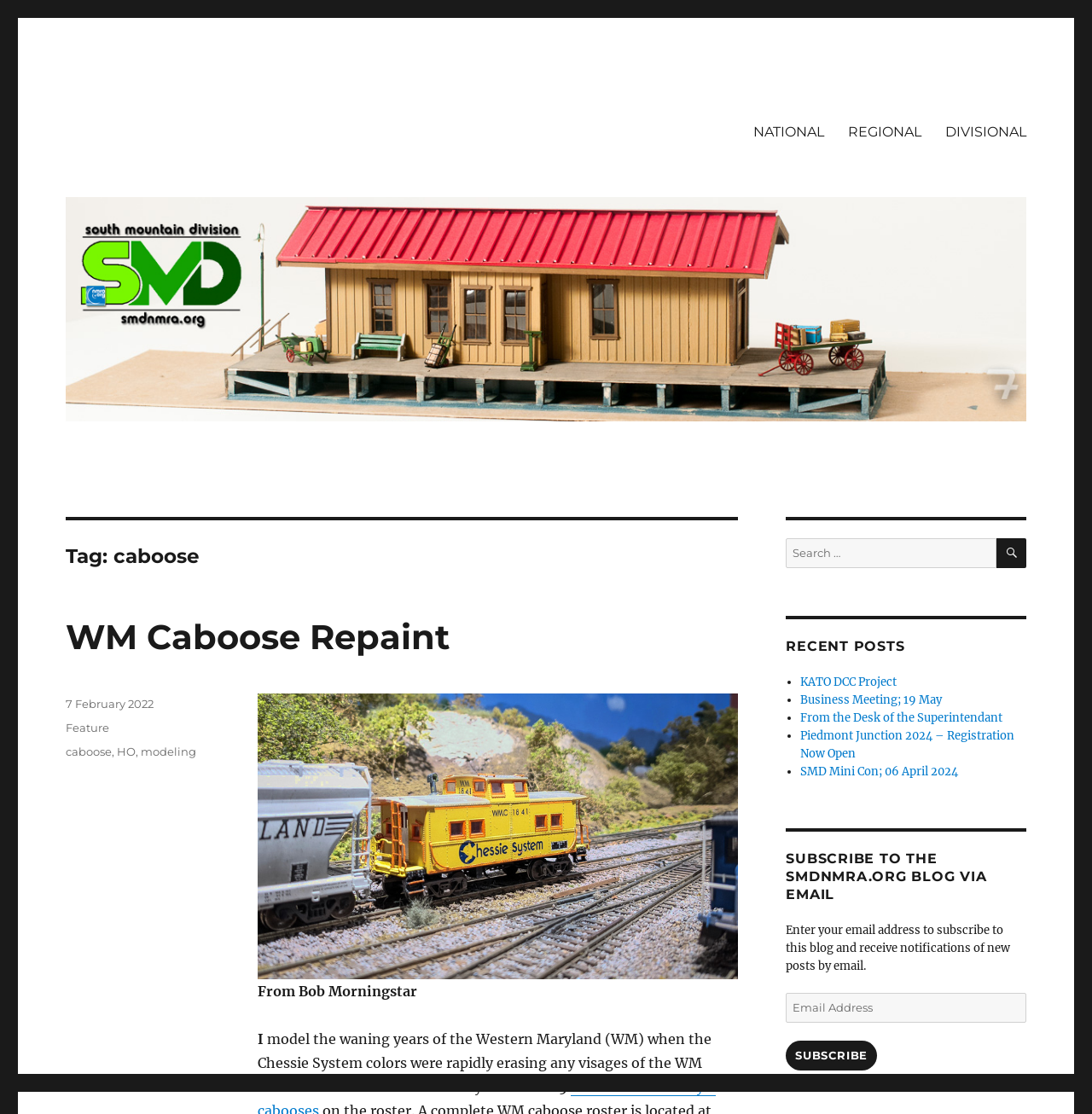Provide the bounding box coordinates of the UI element that matches the description: "Business Meeting; 19 May".

[0.733, 0.621, 0.862, 0.634]